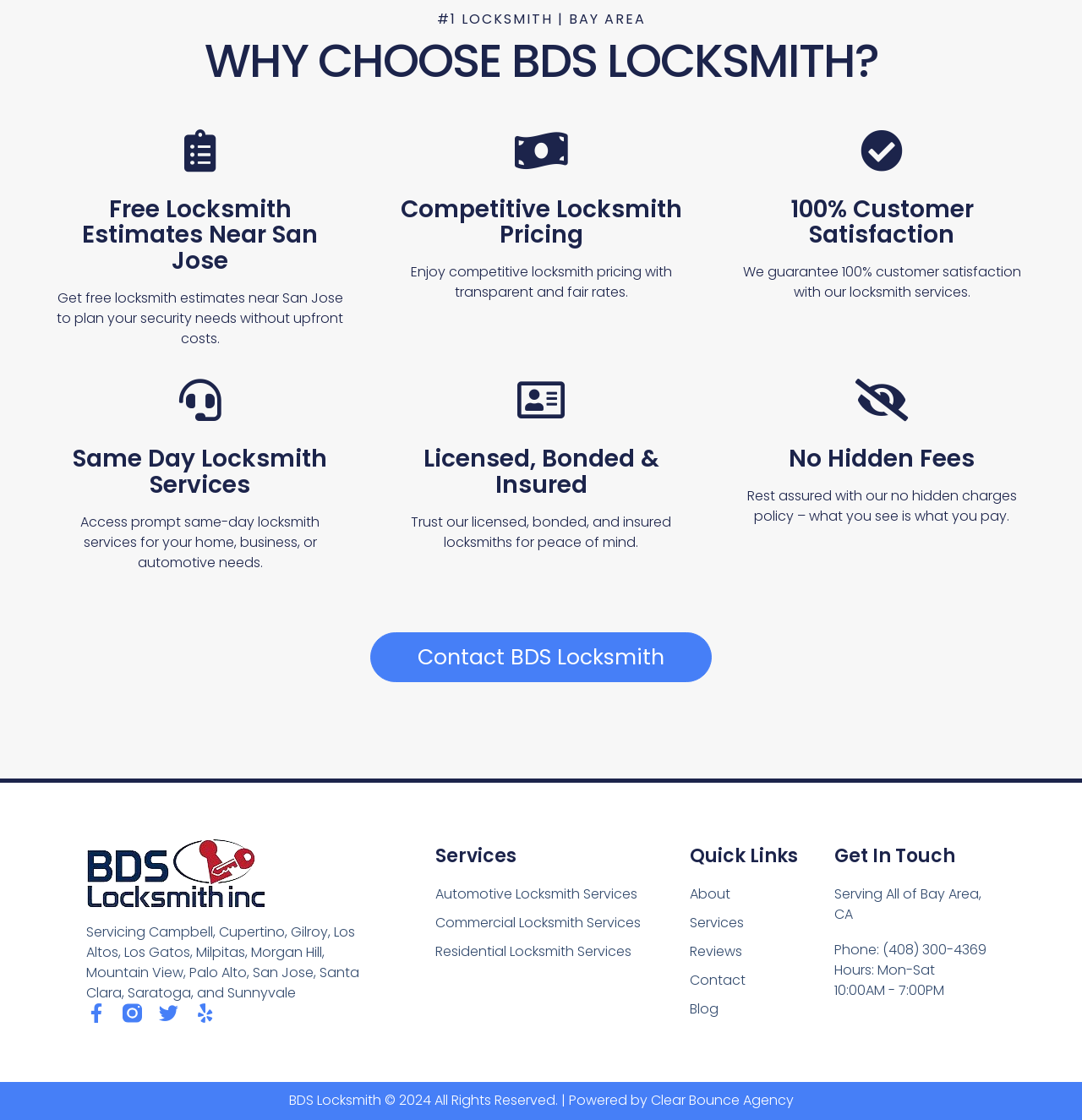Can you give a detailed response to the following question using the information from the image? What is the operating hours of the company?

The operating hours of the company are mentioned in the 'Get In Touch' section, which is 'Mon-Sat 10:00AM - 7:00PM'.